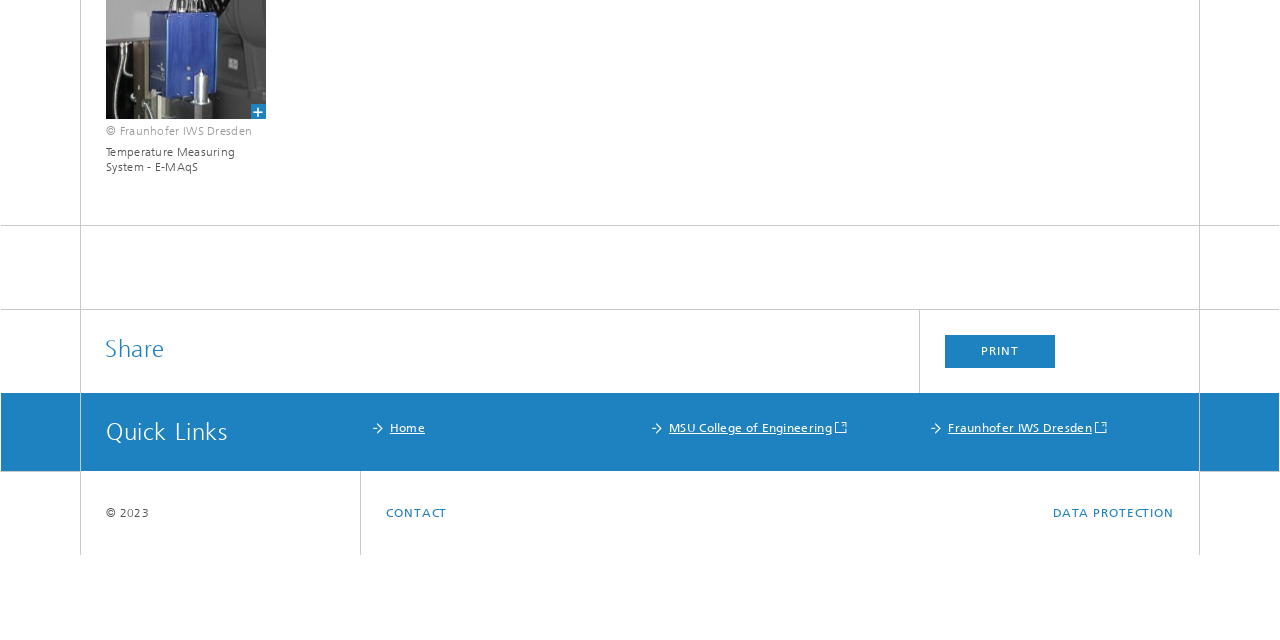Based on the element description Data Protection, identify the bounding box coordinates for the UI element. The coordinates should be in the format (top-left x, top-left y, bottom-right x, bottom-right y) and within the 0 to 1 range.

[0.822, 0.776, 0.917, 0.829]